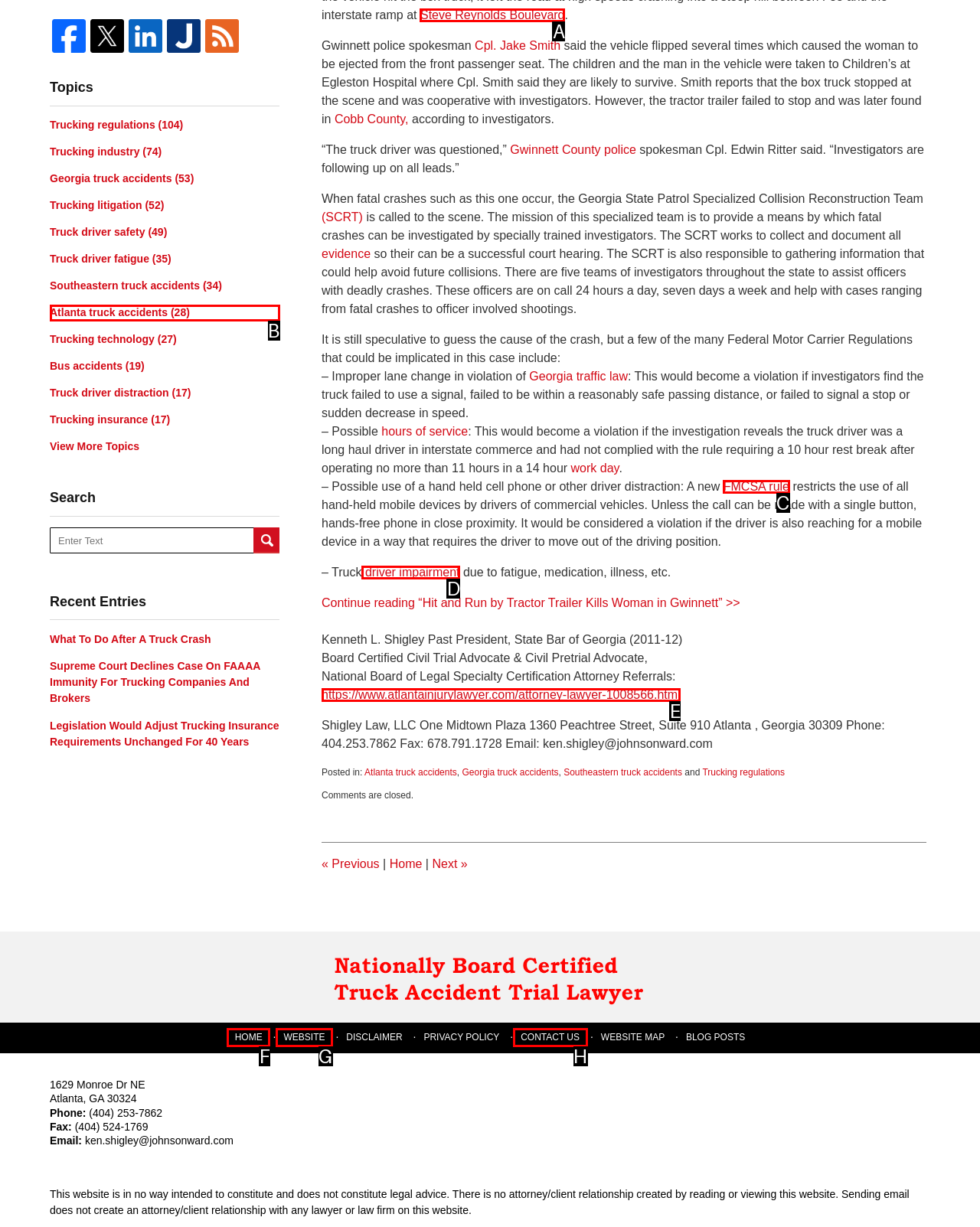Based on the element described as: Site Map
Find and respond with the letter of the correct UI element.

None